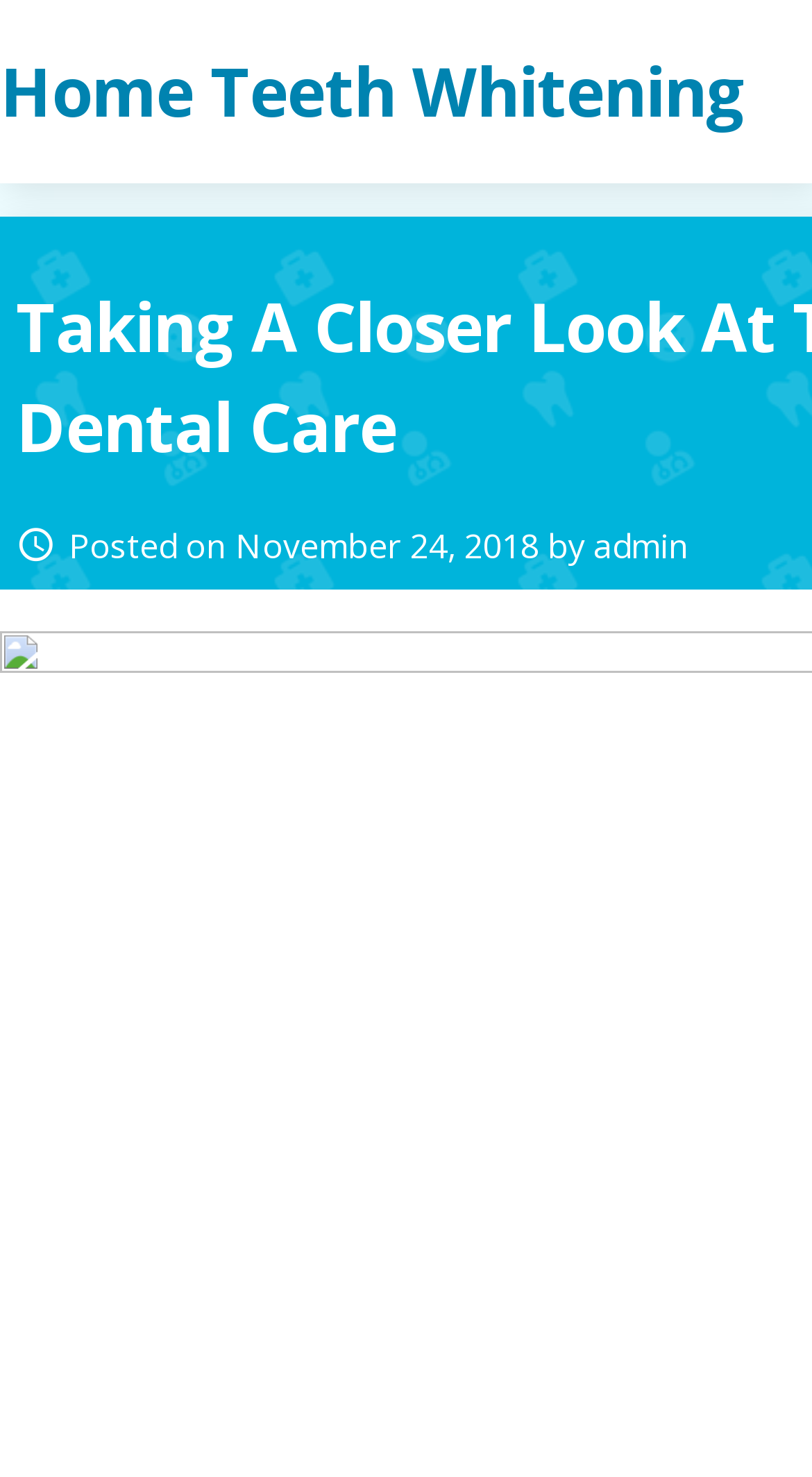Summarize the webpage with a detailed and informative caption.

The webpage is about the importance of dental care, specifically focusing on home teeth whitening. At the top of the page, there is a prominent link titled "Home Teeth Whitening" that spans almost the entire width of the page. Below this link, there is a section that displays information about the article, including a timestamp indicated by the "access_time" label, the text "Posted on", a link to the date "November 24, 2018", and the author's name "admin". The timestamp and author information are positioned closely together, with the date link situated between the "Posted on" text and the author's name.